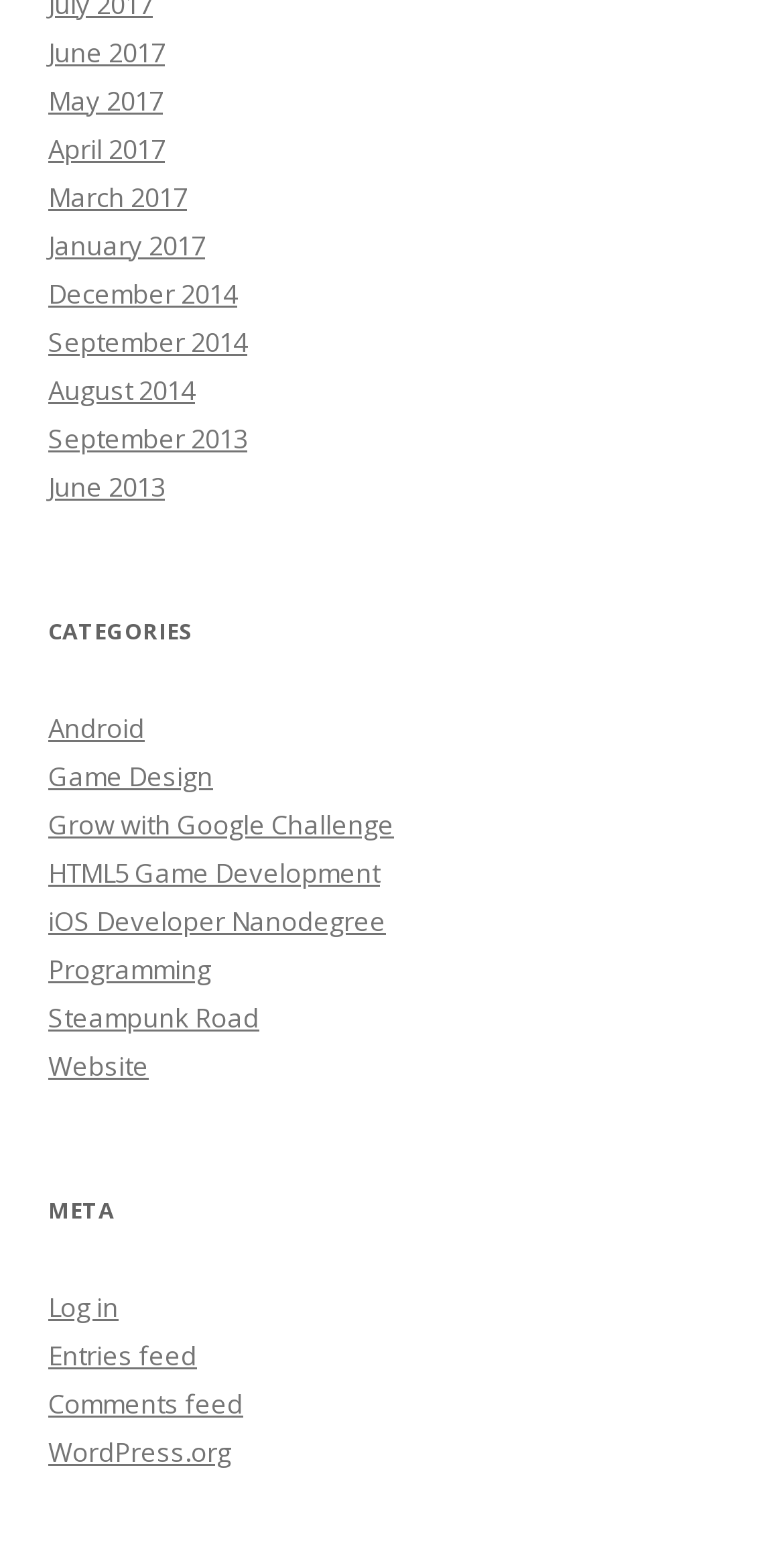Please determine the bounding box coordinates of the section I need to click to accomplish this instruction: "View archives from June 2017".

[0.062, 0.021, 0.21, 0.045]